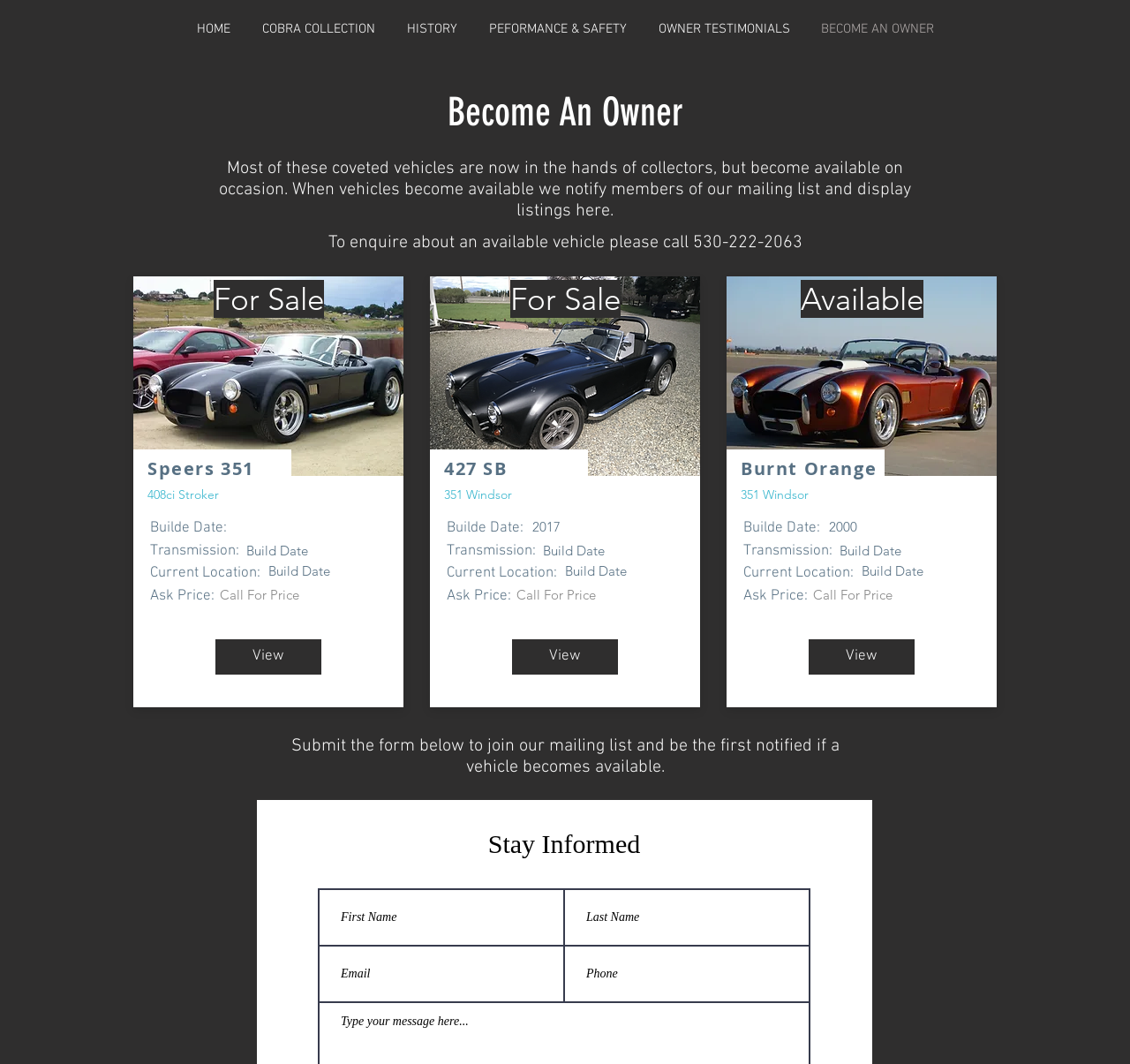What is the purpose of the 'Stay Informed' section?
Give a one-word or short phrase answer based on the image.

To join the mailing list